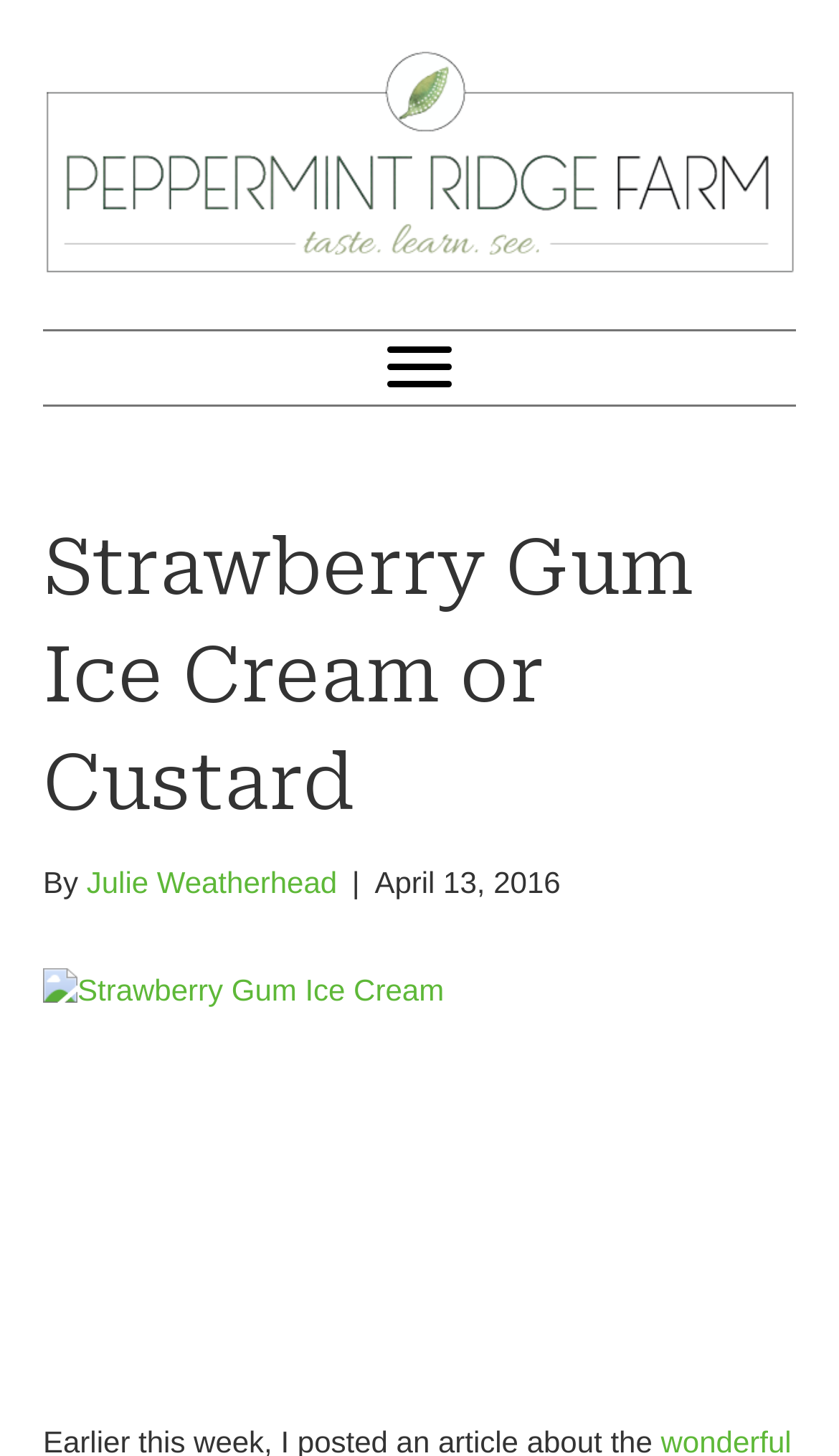Refer to the image and offer a detailed explanation in response to the question: Who wrote the blog post?

The author of the blog post is mentioned in the text 'By Julie Weatherhead' which is located below the heading.